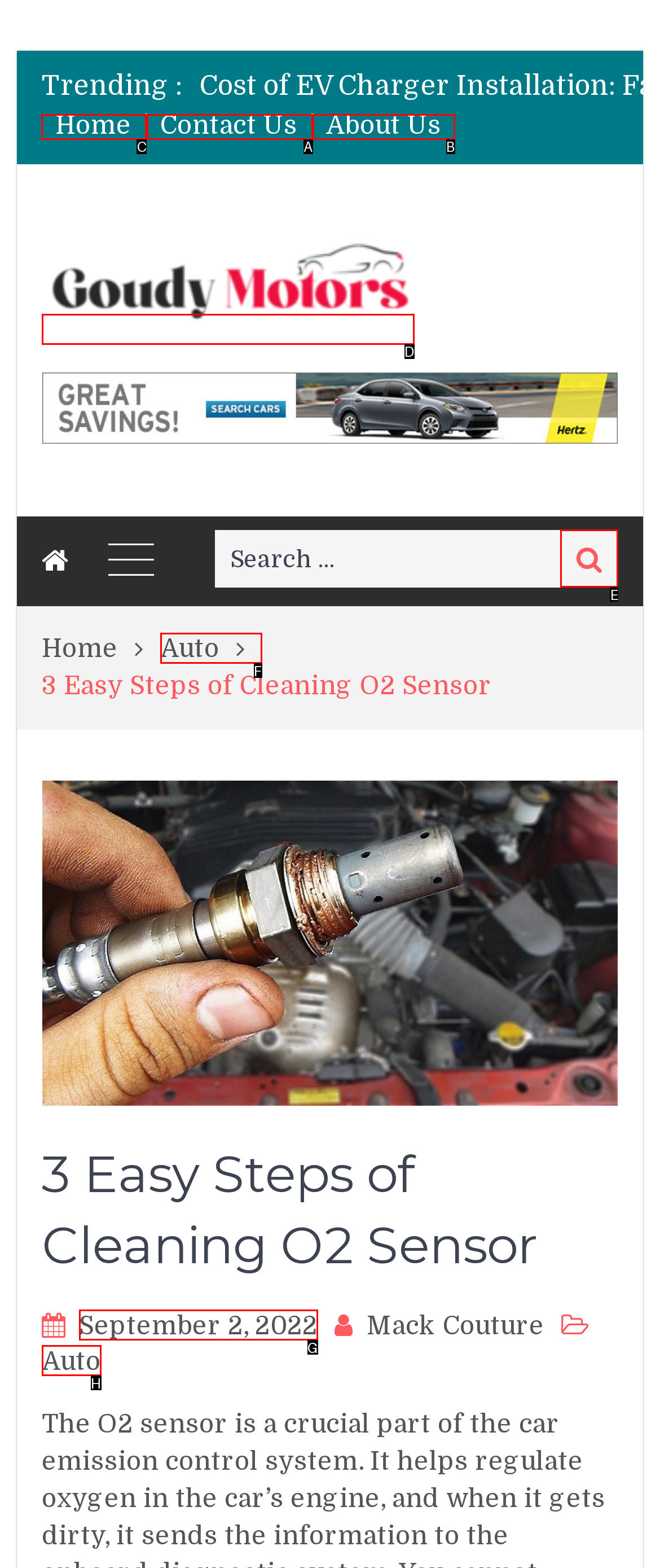Tell me which one HTML element I should click to complete the following task: Go to Home page Answer with the option's letter from the given choices directly.

C